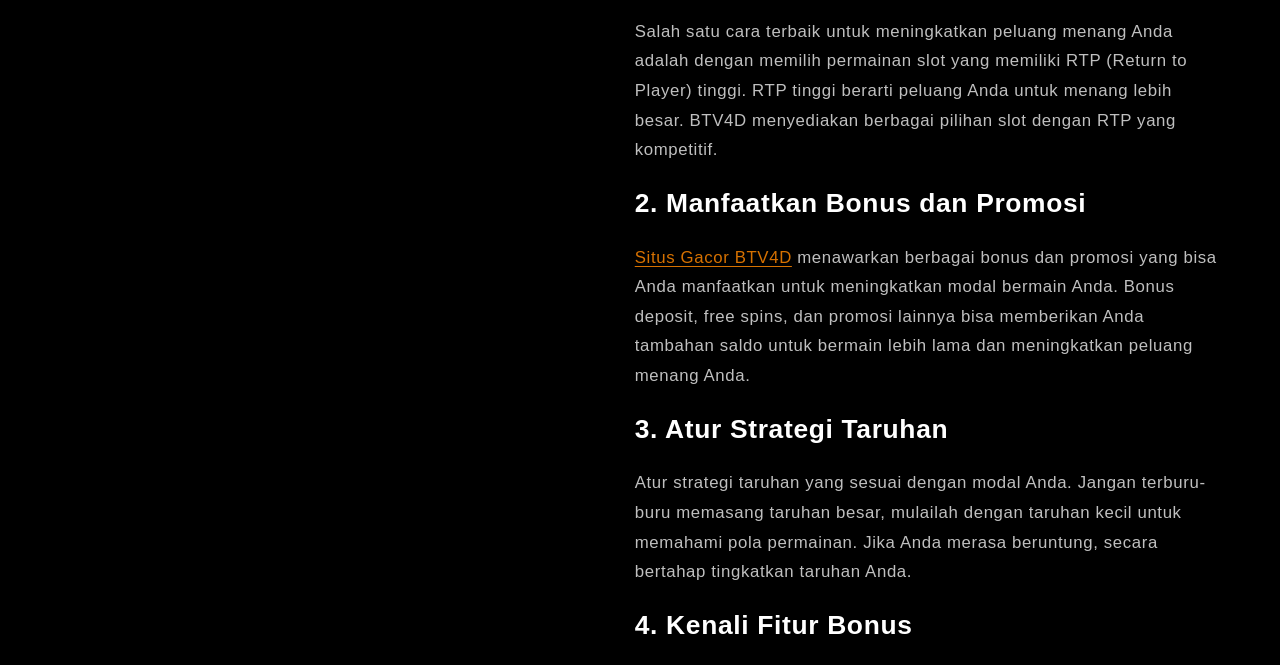Please find the bounding box coordinates (top-left x, top-left y, bottom-right x, bottom-right y) in the screenshot for the UI element described as follows: Situs Gacor BTV4D

[0.496, 0.372, 0.619, 0.401]